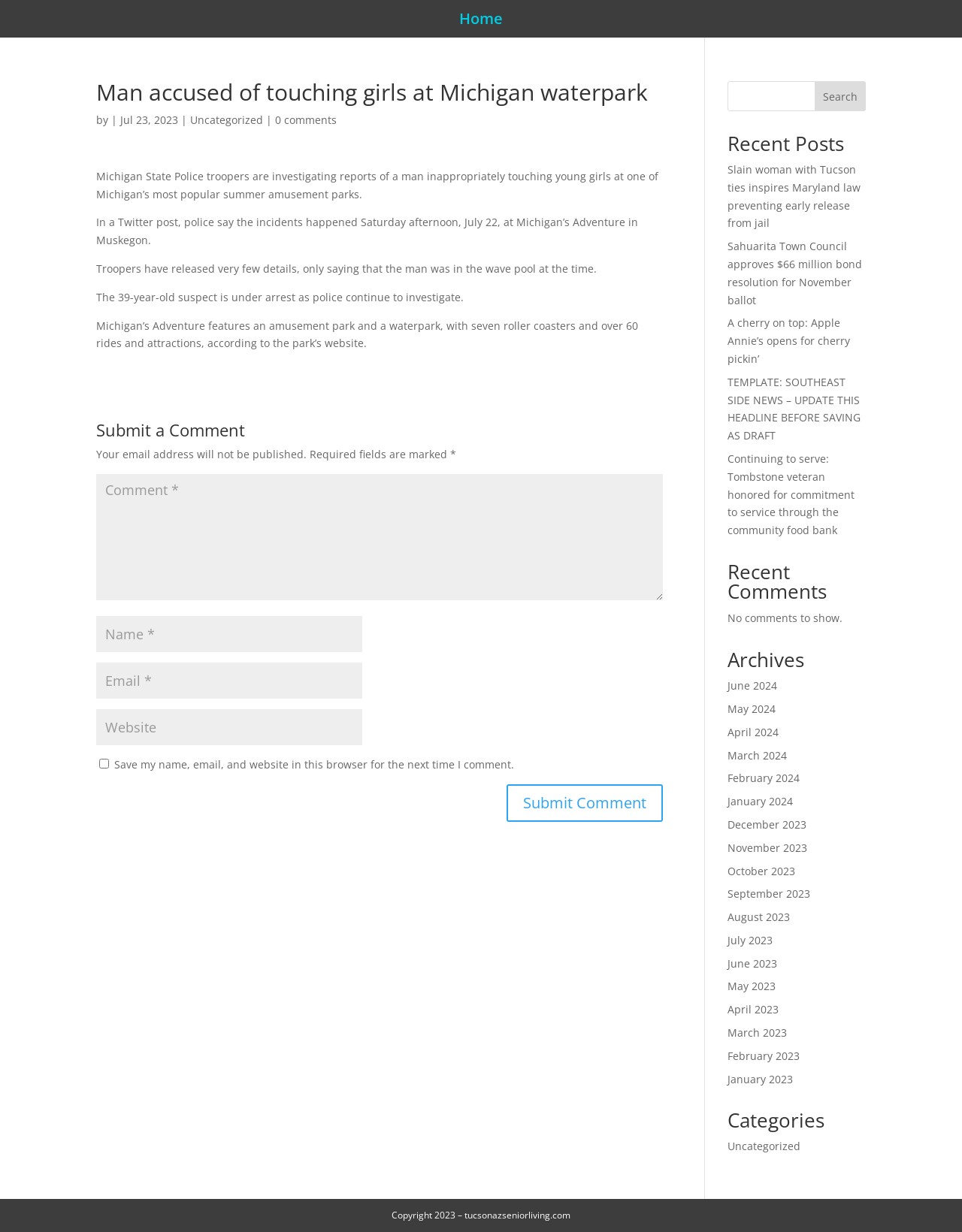How old is the suspect in the article?
Please provide an in-depth and detailed response to the question.

The article states that the 39-year-old suspect is under arrest as police continue to investigate the incidents at Michigan’s Adventure.